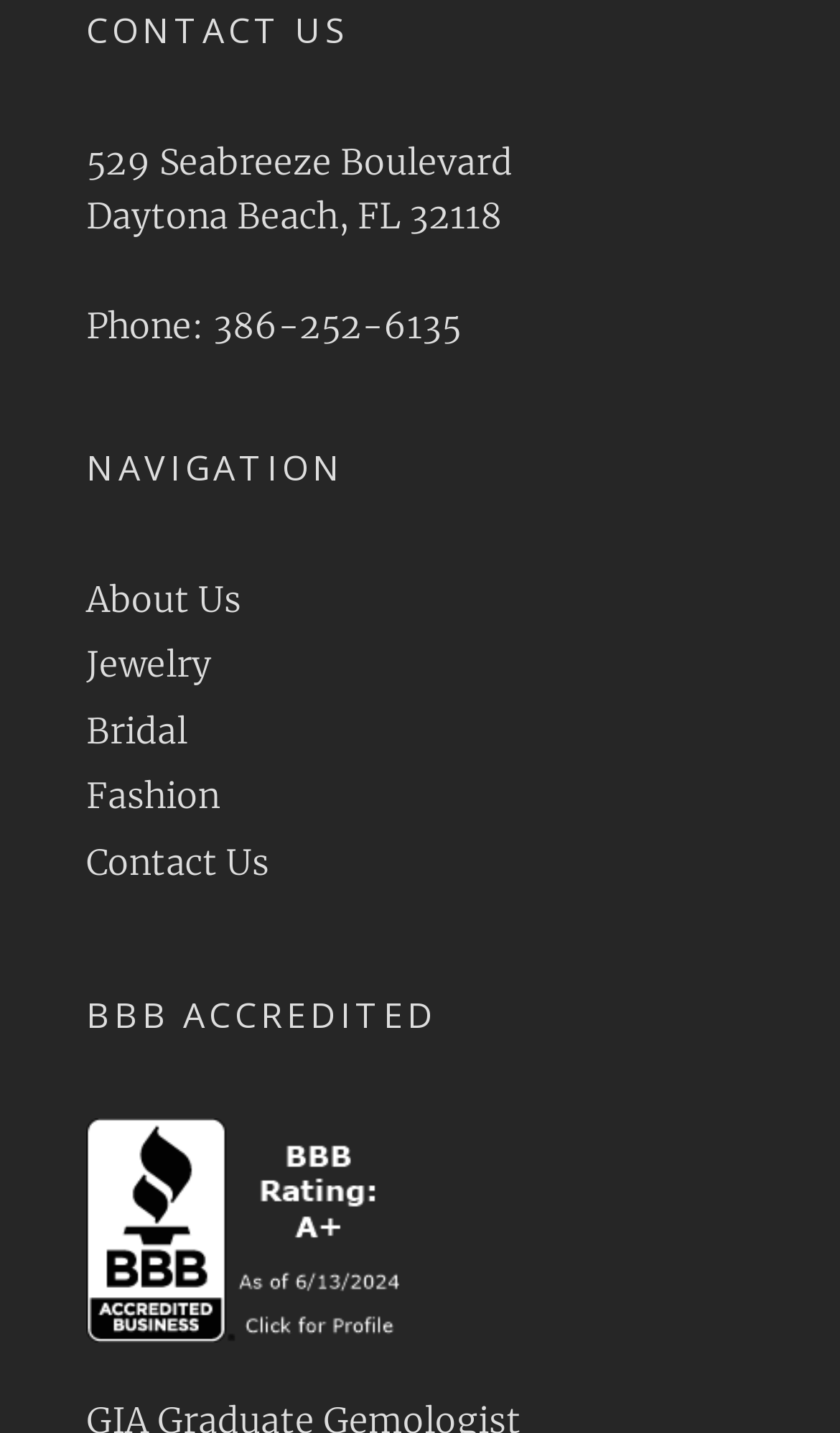From the details in the image, provide a thorough response to the question: What is the address of the business?

I found the address by looking at the static text elements under the 'CONTACT US' heading, which provides the address as '529 Seabreeze Boulevard' along with the city, state, and zip code.